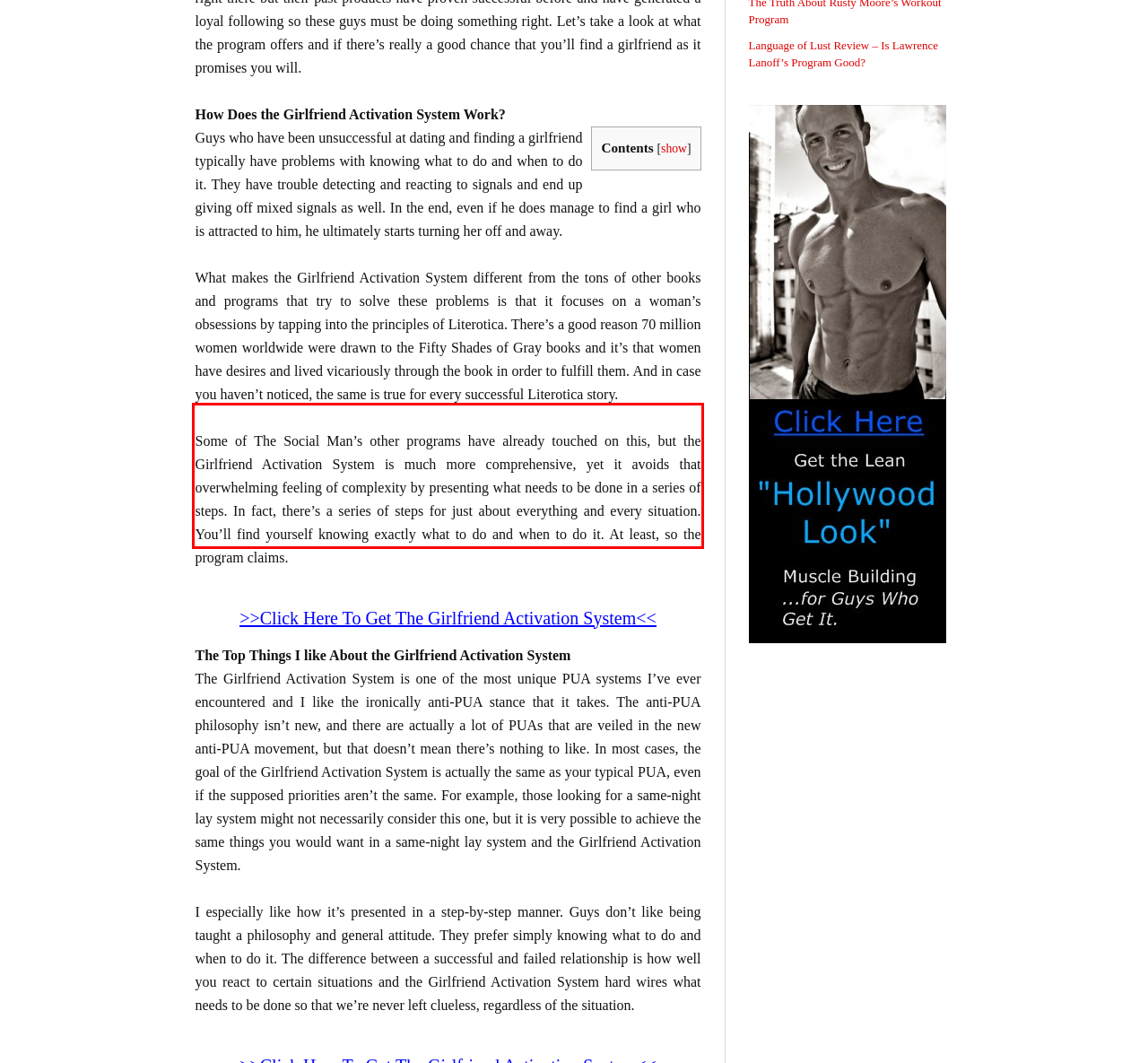Please take the screenshot of the webpage, find the red bounding box, and generate the text content that is within this red bounding box.

Some of The Social Man’s other programs have already touched on this, but the Girlfriend Activation System is much more comprehensive, yet it avoids that overwhelming feeling of complexity by presenting what needs to be done in a series of steps. In fact, there’s a series of steps for just about everything and every situation. You’ll find yourself knowing exactly what to do and when to do it. At least, so the program claims.